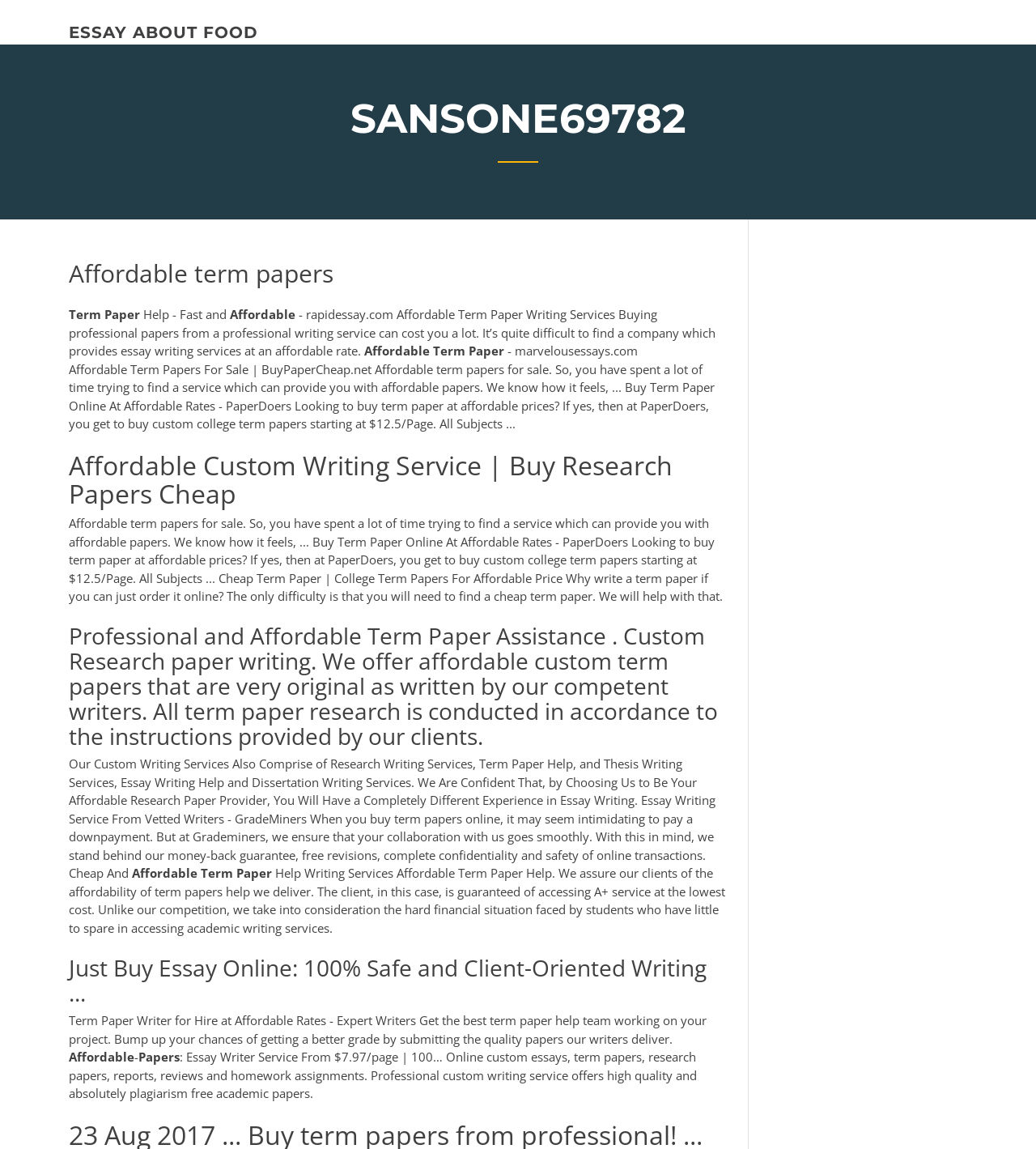What is the price range for buying term papers?
Can you provide a detailed and comprehensive answer to the question?

I found two prices mentioned on the webpage: $7.97/page and $12.5/Page. These prices are mentioned in the context of buying custom college term papers and affordable term paper writing services. Therefore, I infer that the price range for buying term papers on this webpage is between $7.97/page and $12.5/Page.